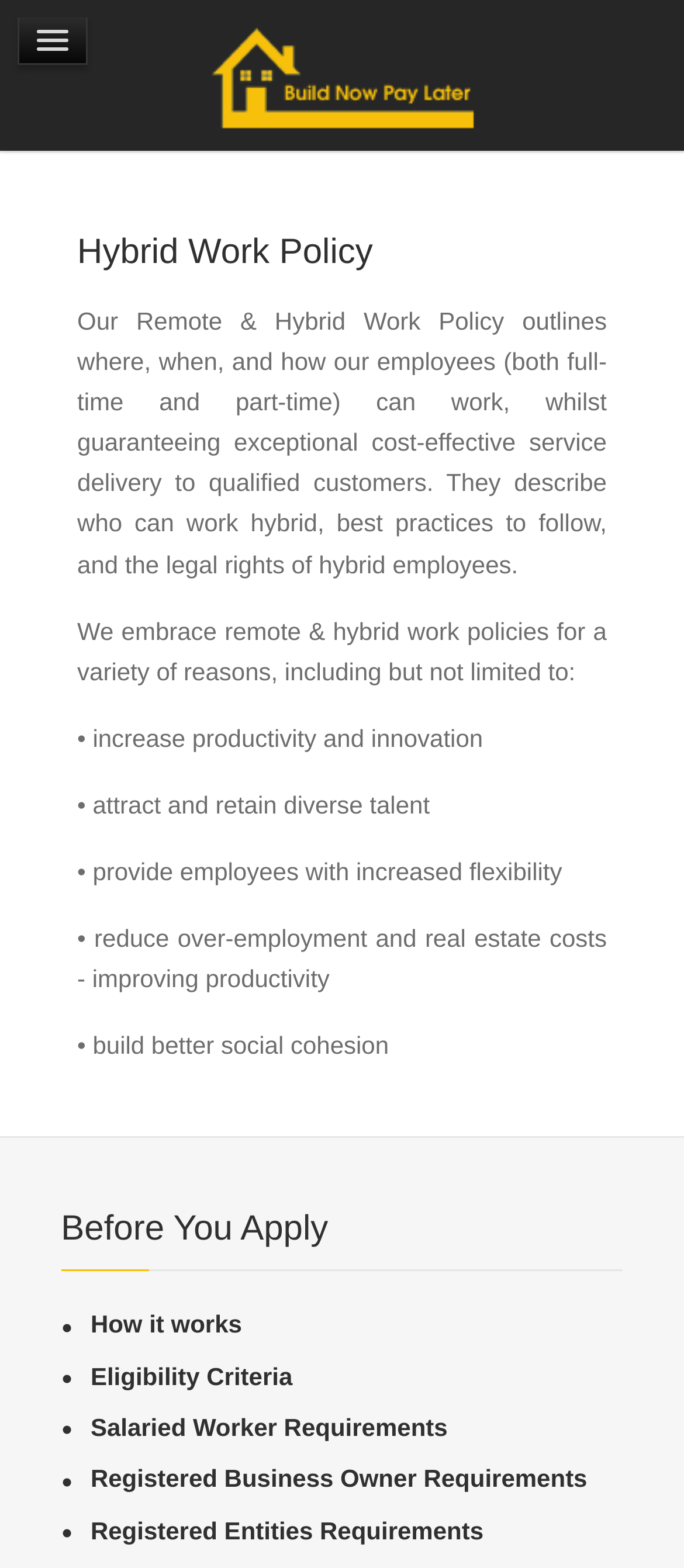What are the benefits of remote and hybrid work policies?
Please provide a comprehensive answer based on the visual information in the image.

The benefits of remote and hybrid work policies include increasing productivity and innovation, attracting and retaining diverse talent, providing employees with increased flexibility, reducing over-employment and real estate costs, and building better social cohesion, as listed in the webpage.